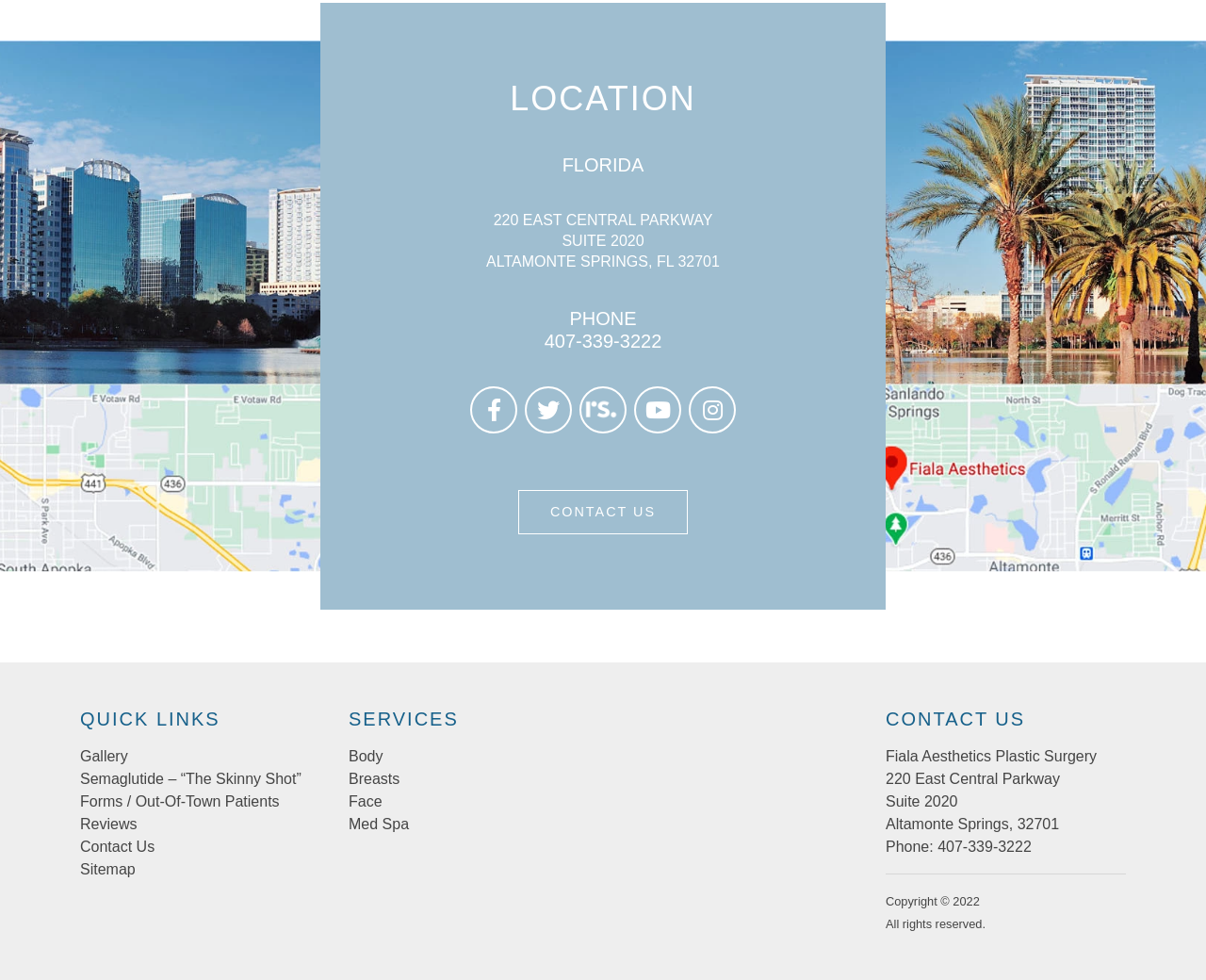Please identify the bounding box coordinates of the area I need to click to accomplish the following instruction: "Search by map".

None